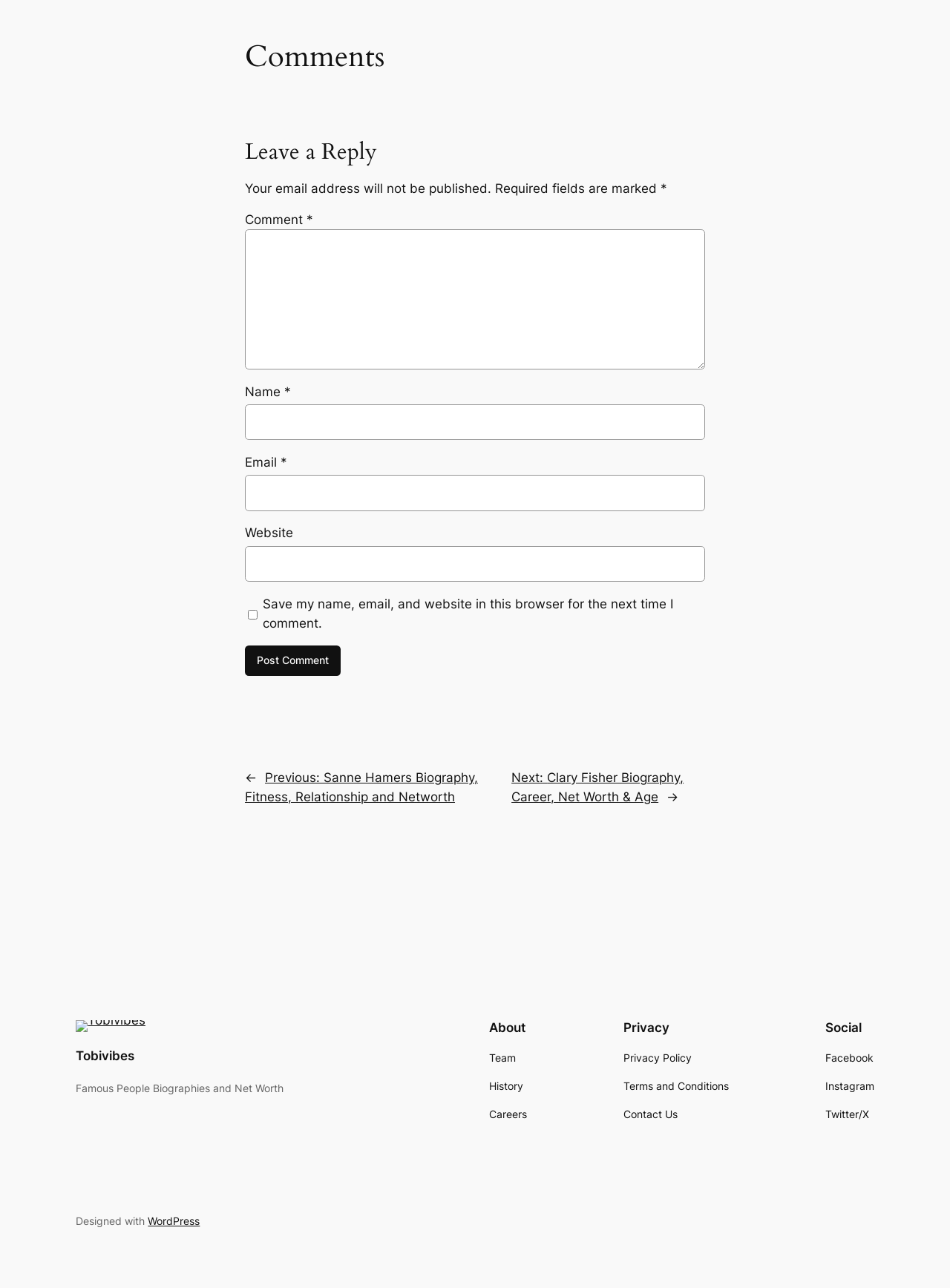Use a single word or phrase to answer the question:
How many navigation sections are there on this webpage?

4